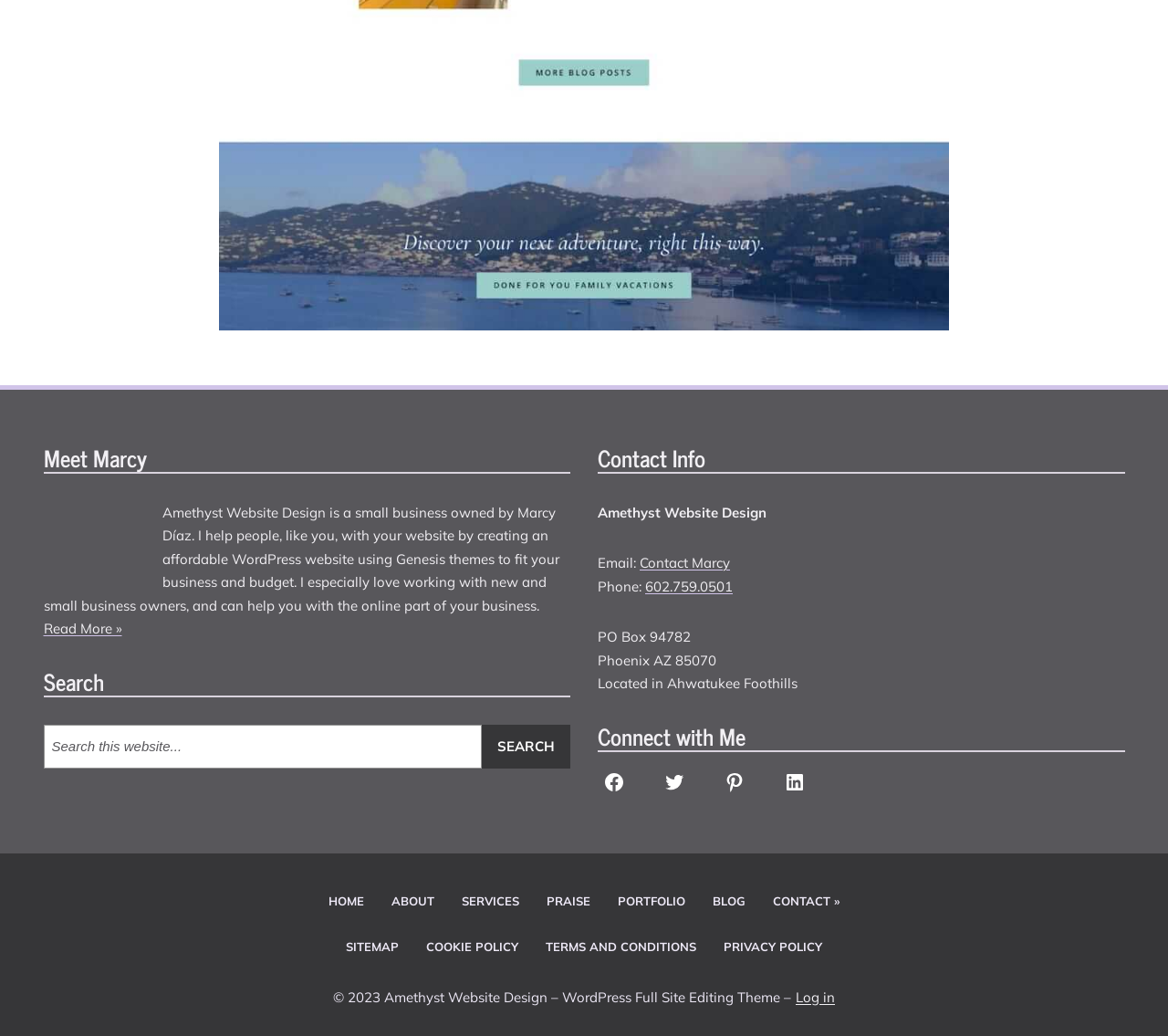Please identify the bounding box coordinates of the area that needs to be clicked to fulfill the following instruction: "Log in."

[0.681, 0.954, 0.715, 0.971]